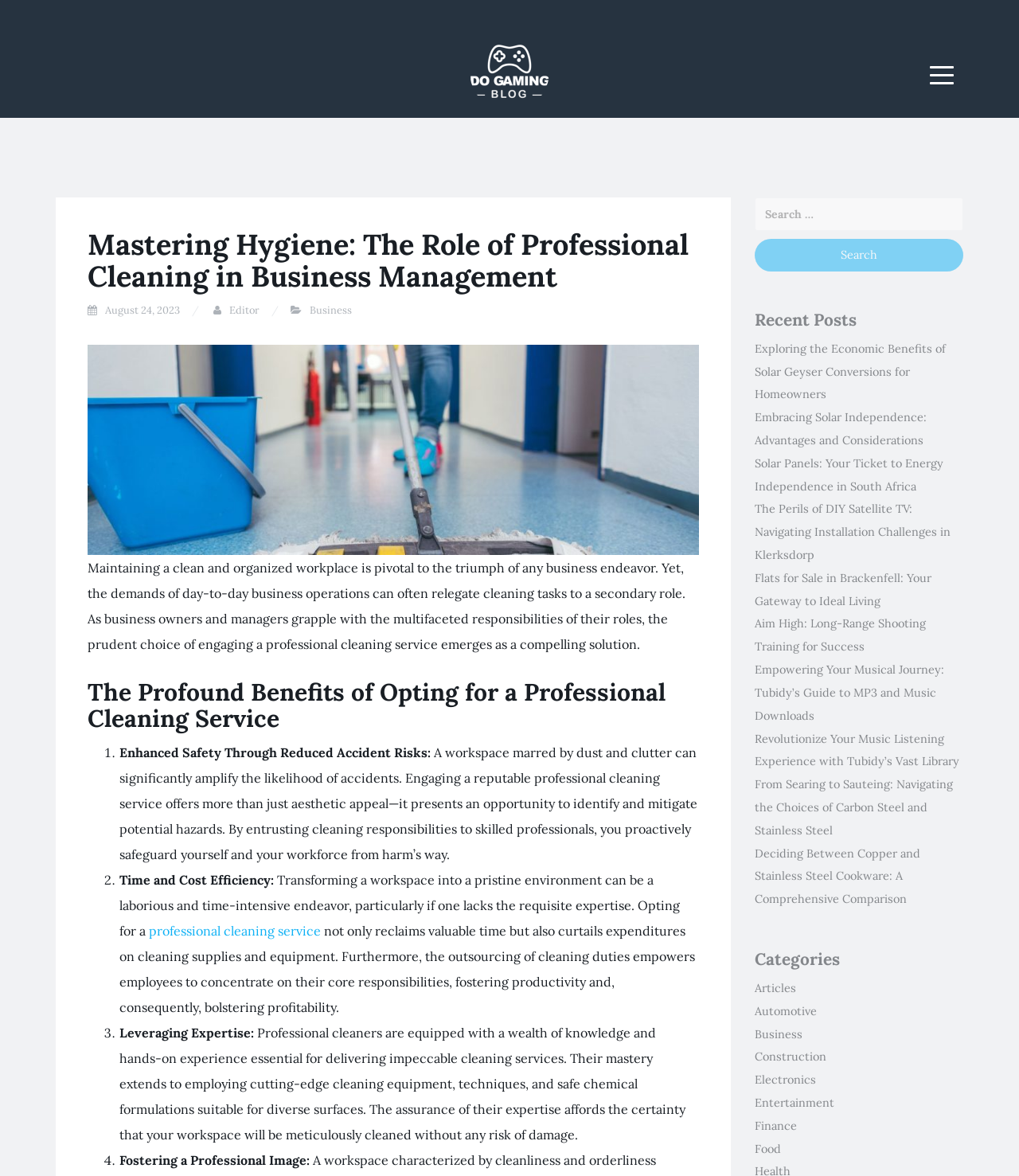Use a single word or phrase to respond to the question:
What is the name of the blog?

Do Gaming Blog